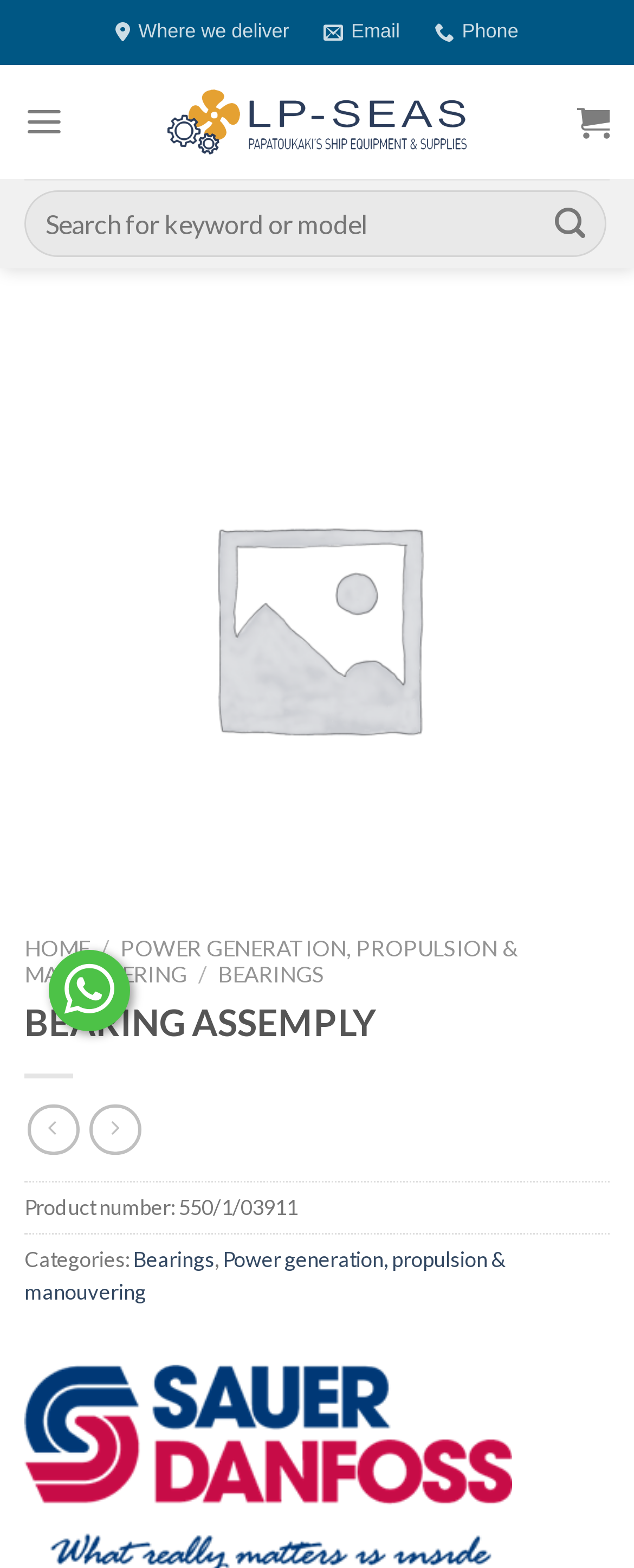What is the phone number?
Please answer the question as detailed as possible.

I looked for a phone number but couldn't find one. There is a link 'Call us' but it doesn't display the phone number.